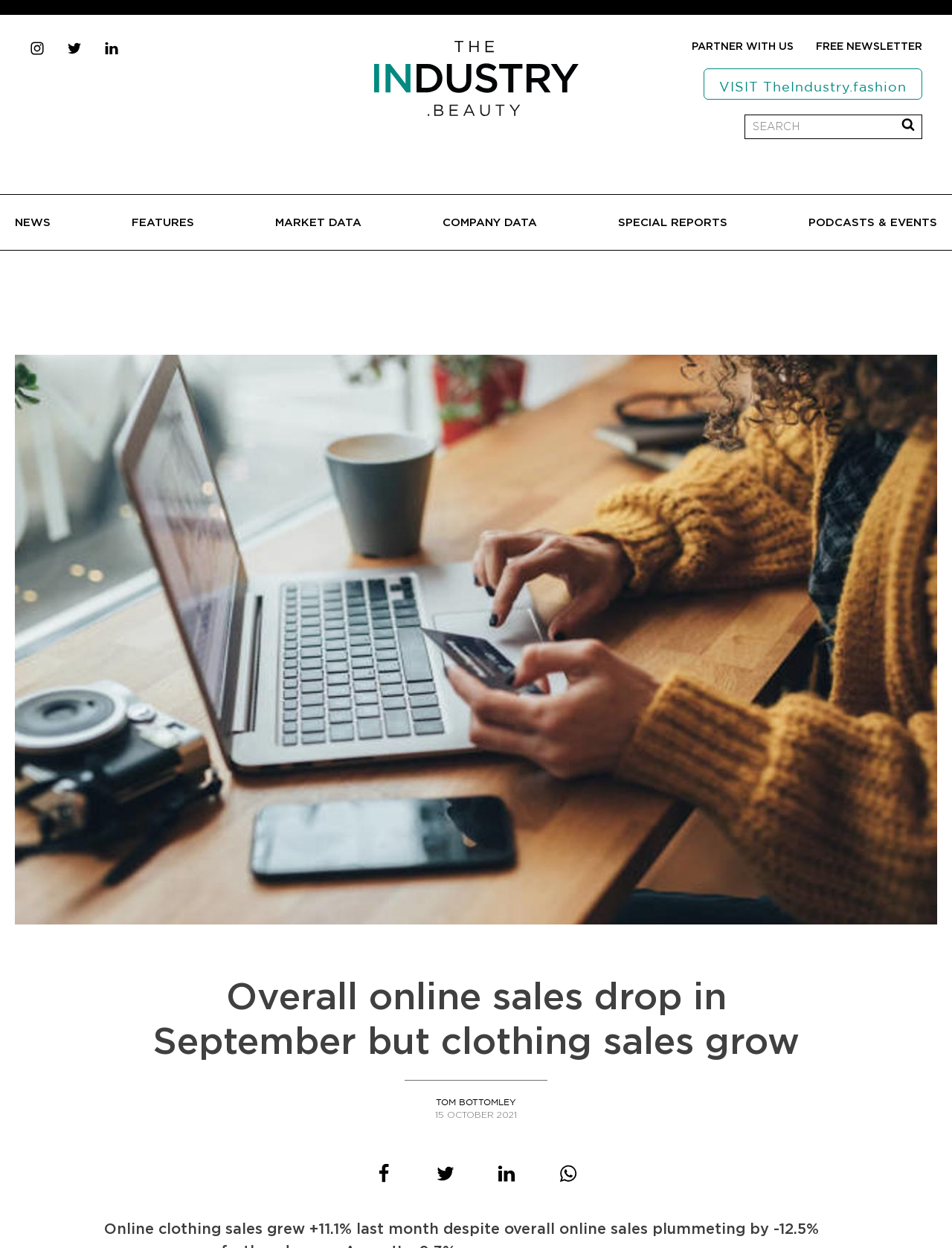What is the title or heading displayed on the webpage?

Overall online sales drop in September but clothing sales grow